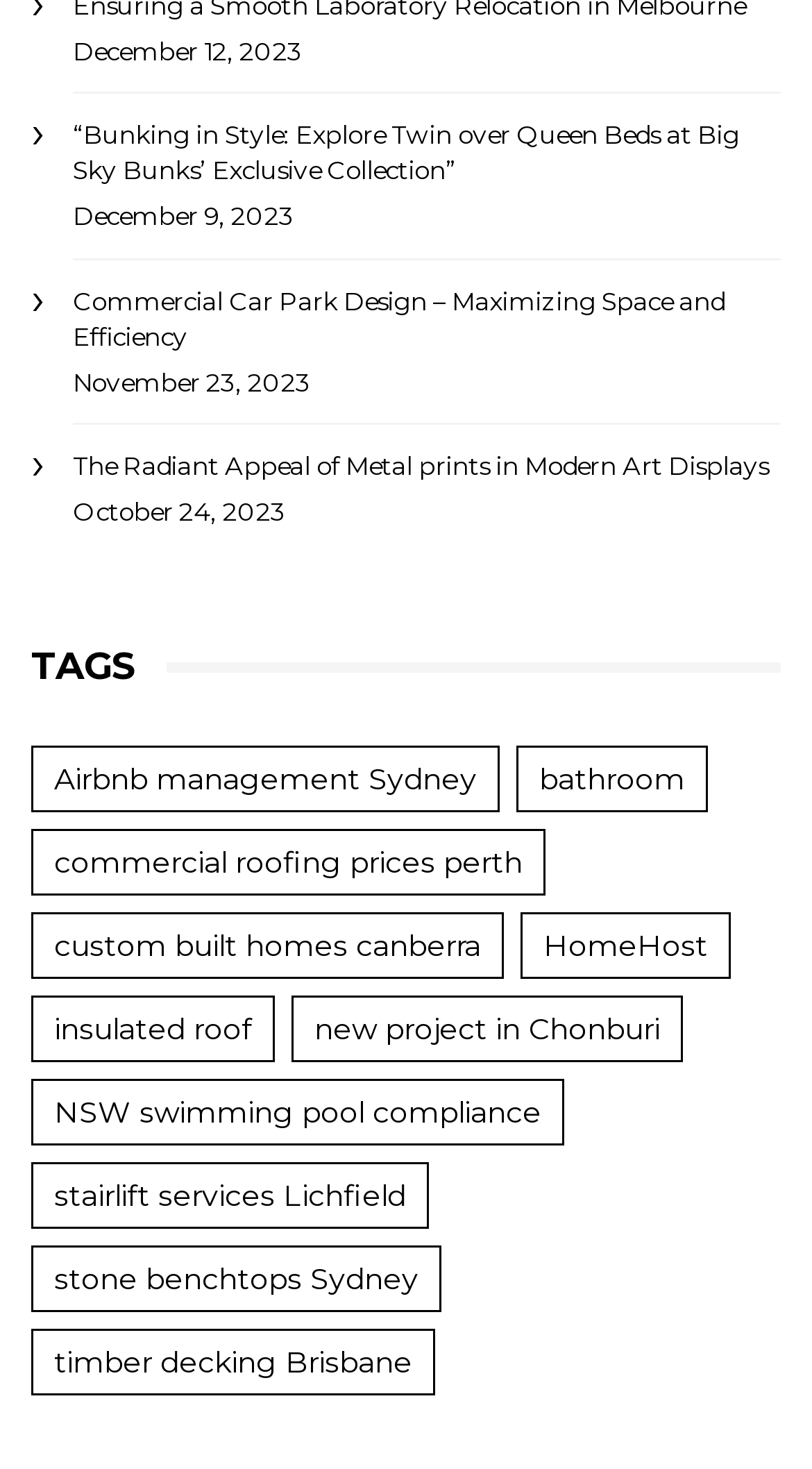Please find the bounding box coordinates of the element that must be clicked to perform the given instruction: "Read about Metal prints in Modern Art Displays". The coordinates should be four float numbers from 0 to 1, i.e., [left, top, right, bottom].

[0.09, 0.306, 0.946, 0.328]